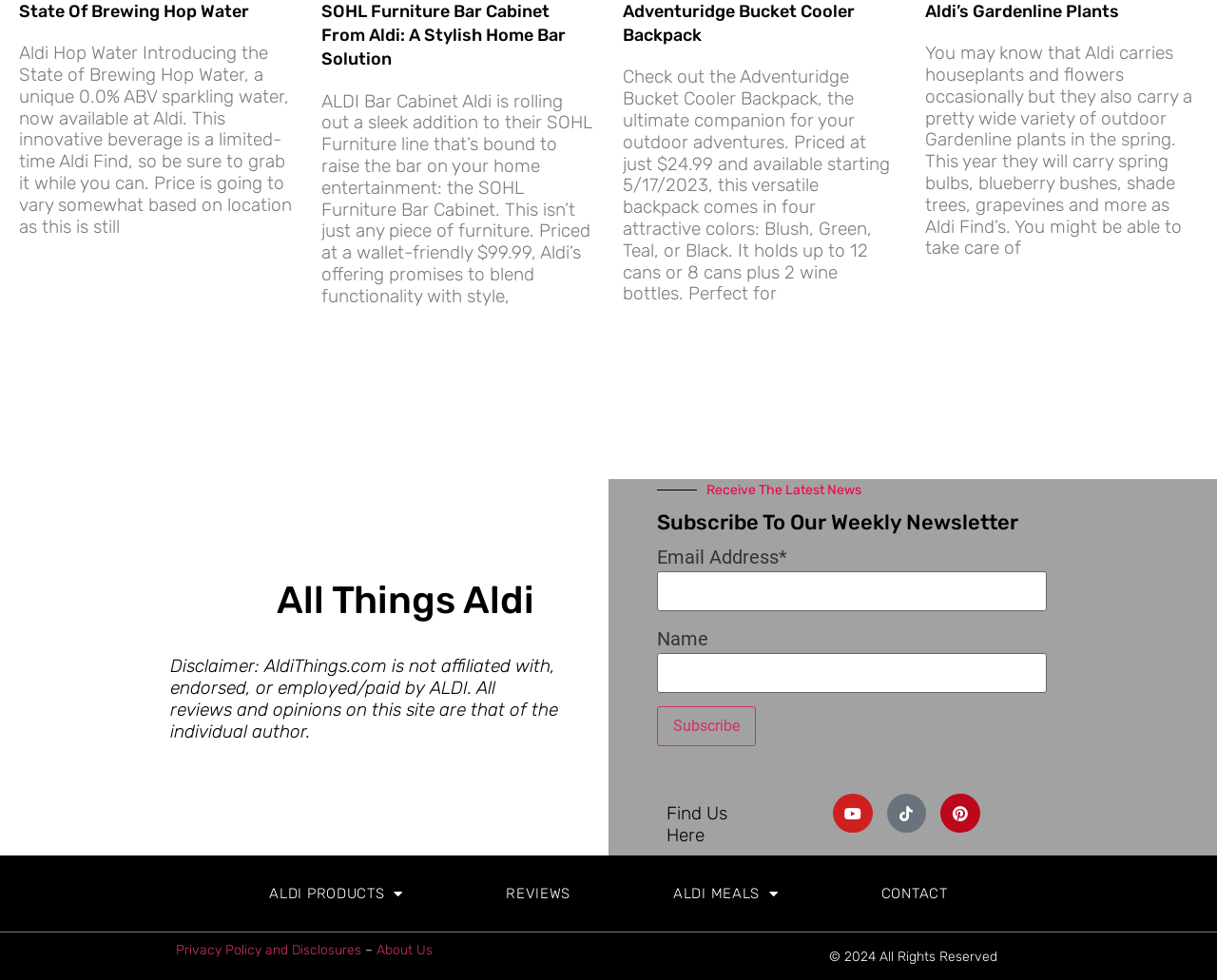Locate the bounding box coordinates of the item that should be clicked to fulfill the instruction: "Click the link to view top forms".

None